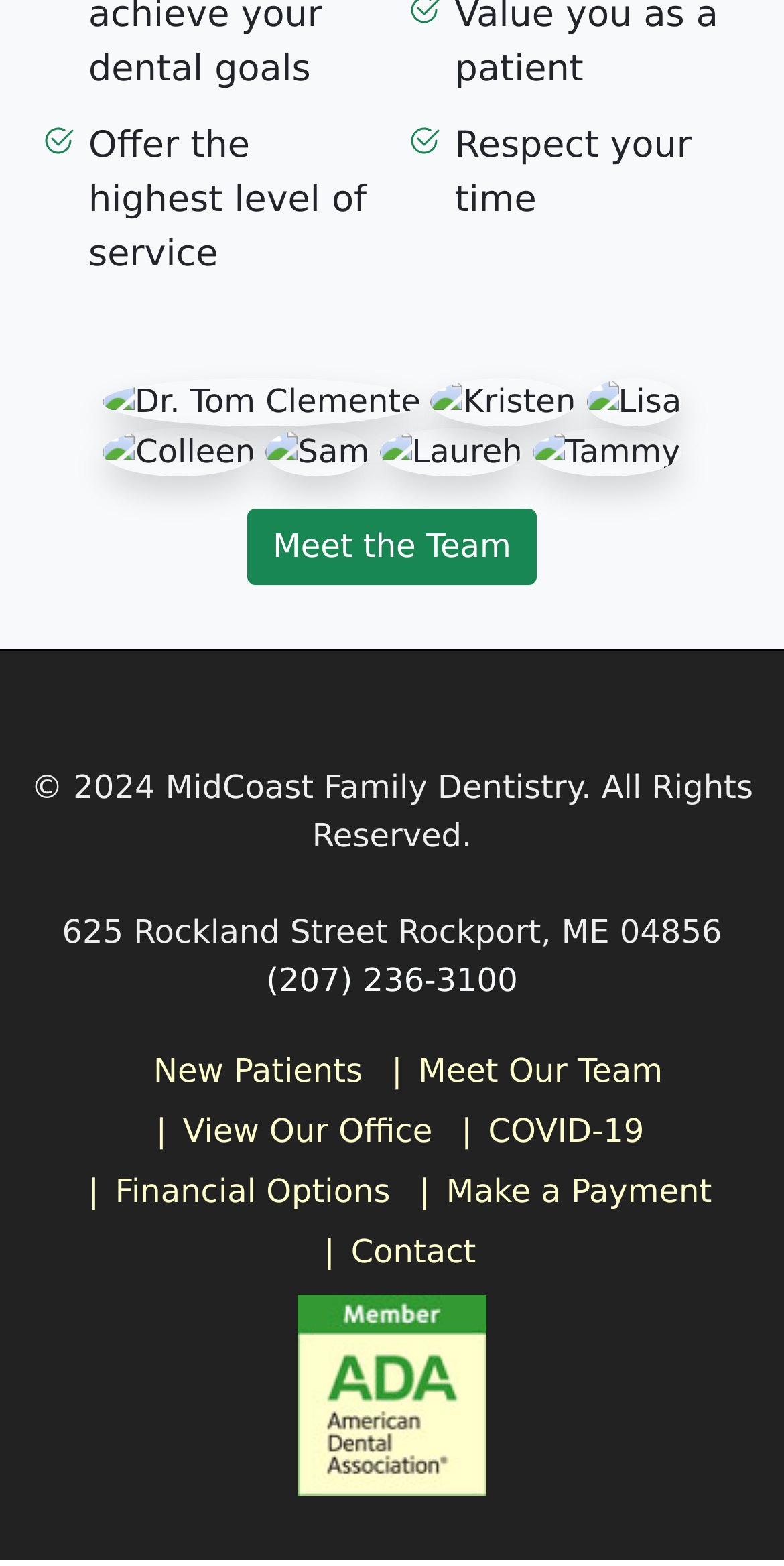What is the organization that the dentistry is associated with?
Answer the question with a single word or phrase derived from the image.

American Dental Association